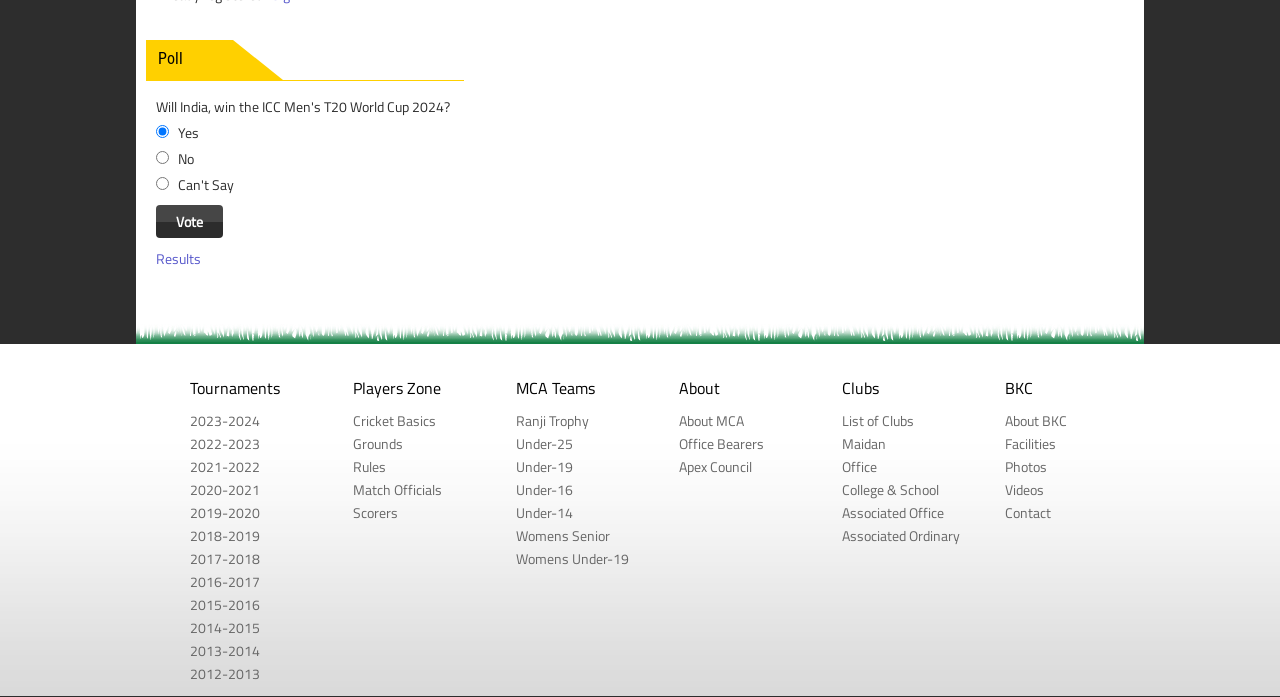Please identify the bounding box coordinates of the region to click in order to complete the task: "Vote in the poll". The coordinates must be four float numbers between 0 and 1, specified as [left, top, right, bottom].

[0.122, 0.294, 0.174, 0.341]